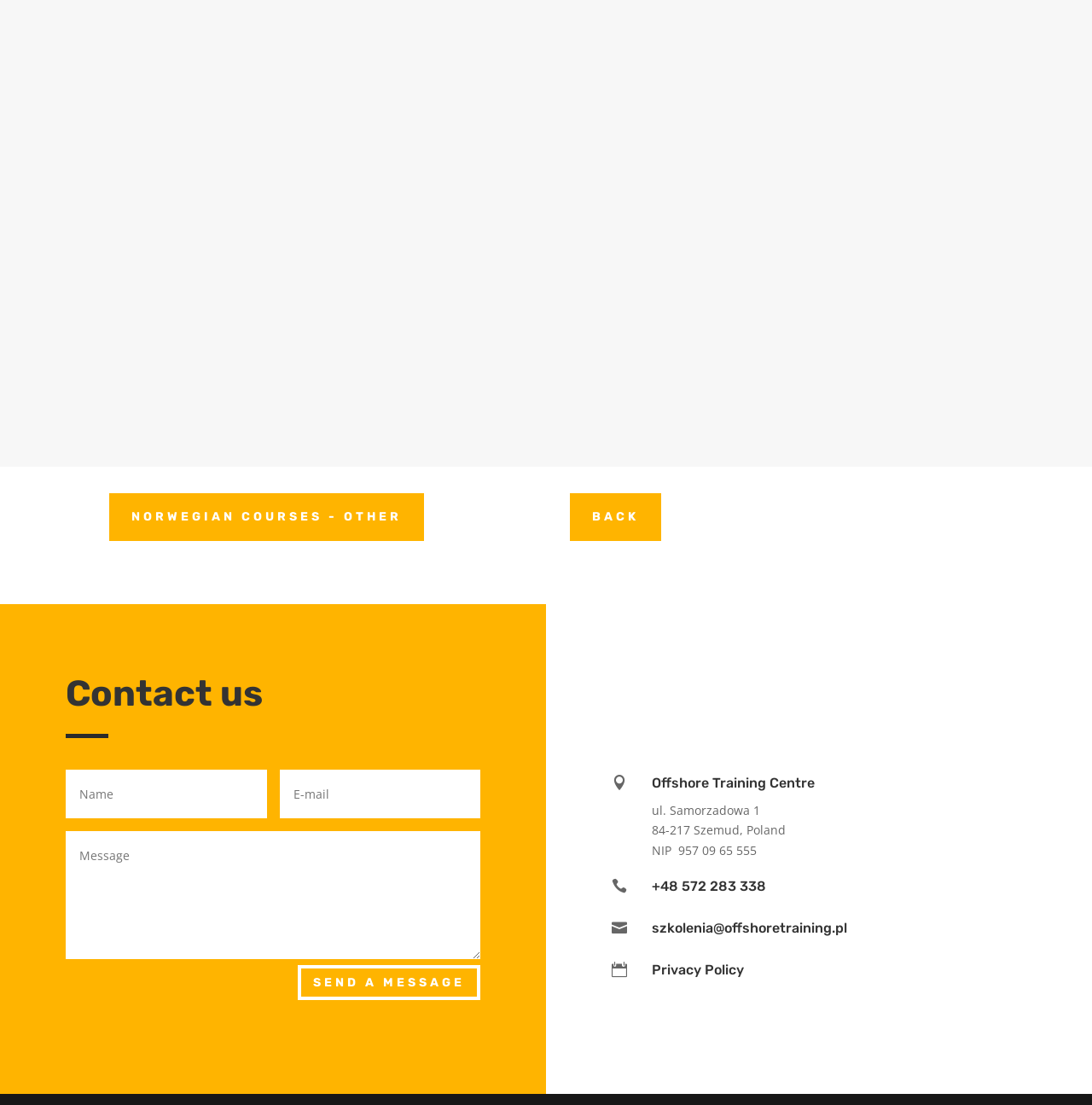Refer to the element description Send a message and identify the corresponding bounding box in the screenshot. Format the coordinates as (top-left x, top-left y, bottom-right x, bottom-right y) with values in the range of 0 to 1.

[0.273, 0.874, 0.44, 0.905]